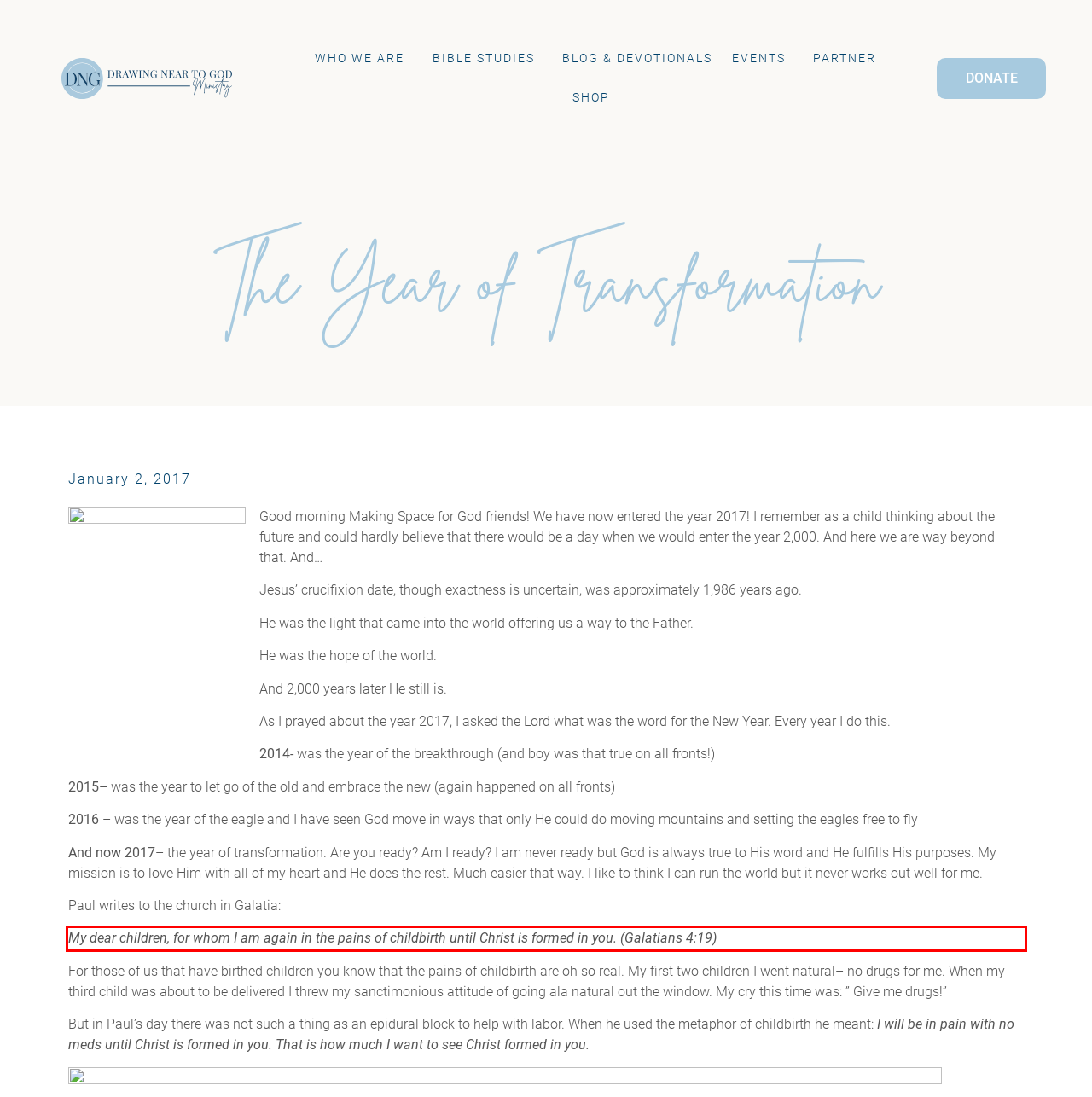Look at the screenshot of the webpage, locate the red rectangle bounding box, and generate the text content that it contains.

My dear children, for whom I am again in the pains of childbirth until Christ is formed in you. (Galatians 4:19)